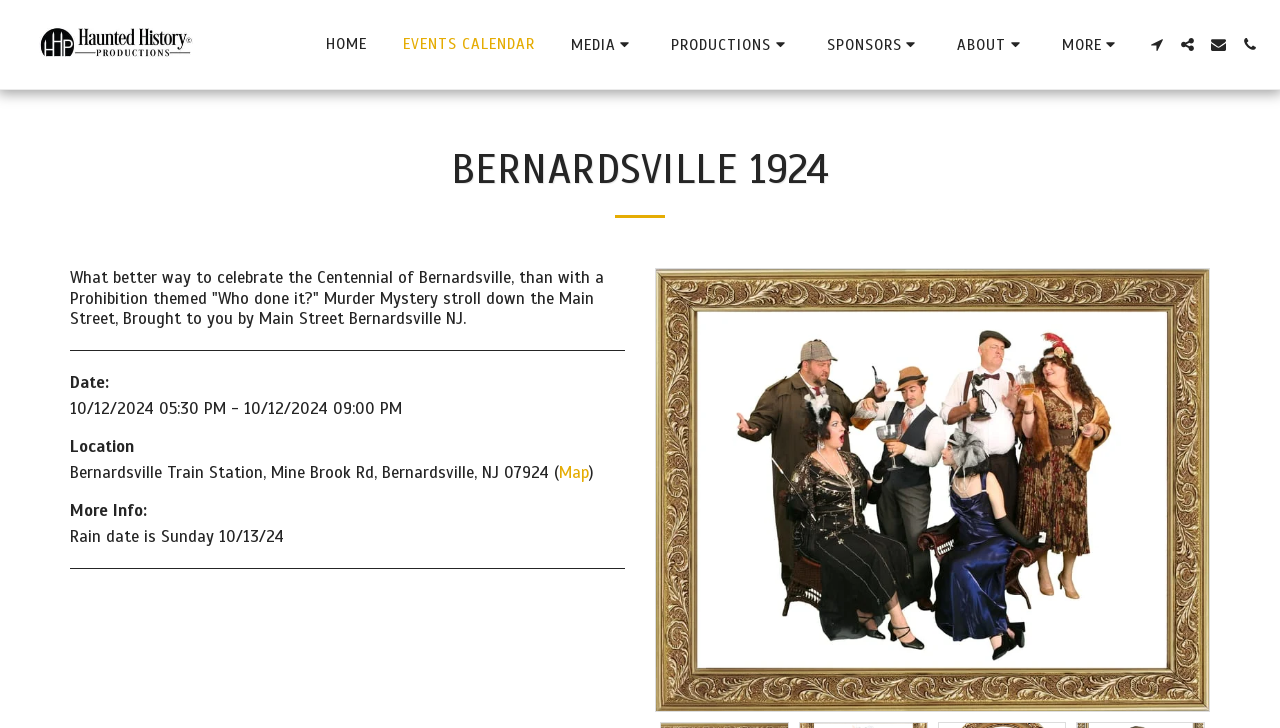Respond with a single word or short phrase to the following question: 
What is the rain date of the event?

Sunday 10/13/24